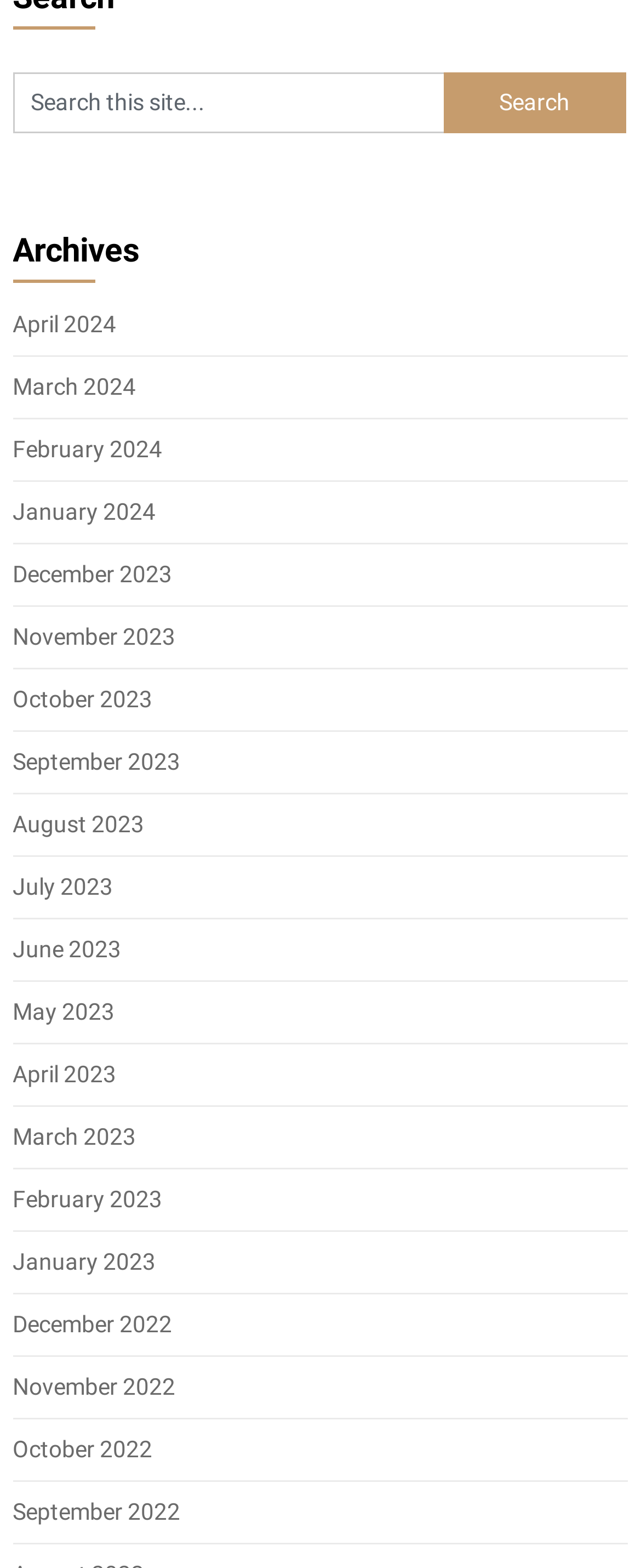Kindly provide the bounding box coordinates of the section you need to click on to fulfill the given instruction: "Search for something on the site".

[0.692, 0.046, 0.976, 0.085]